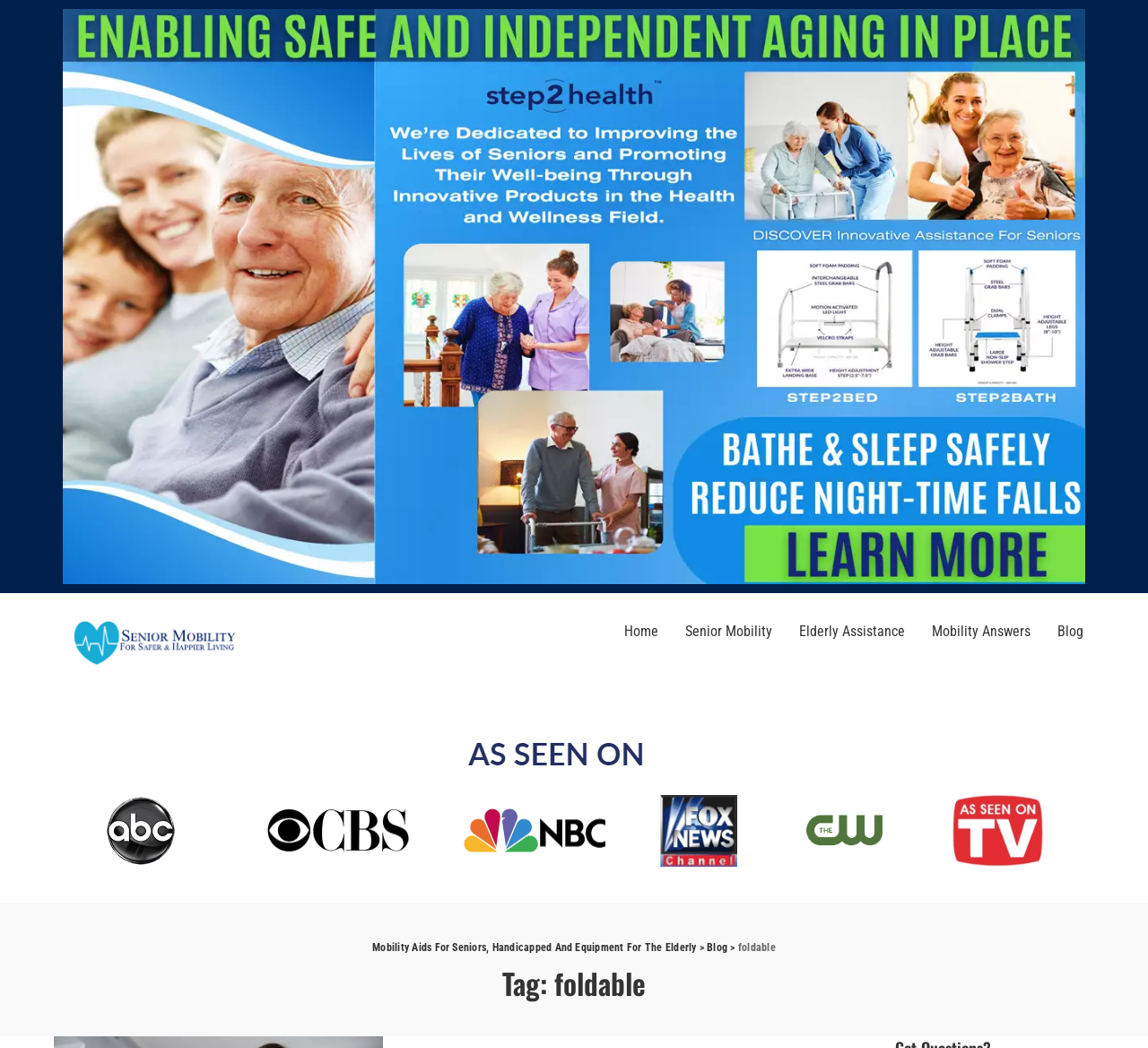Determine the bounding box coordinates of the clickable element to complete this instruction: "Click on Senior Living link". Provide the coordinates in the format of four float numbers between 0 and 1, [left, top, right, bottom].

[0.062, 0.583, 0.207, 0.644]